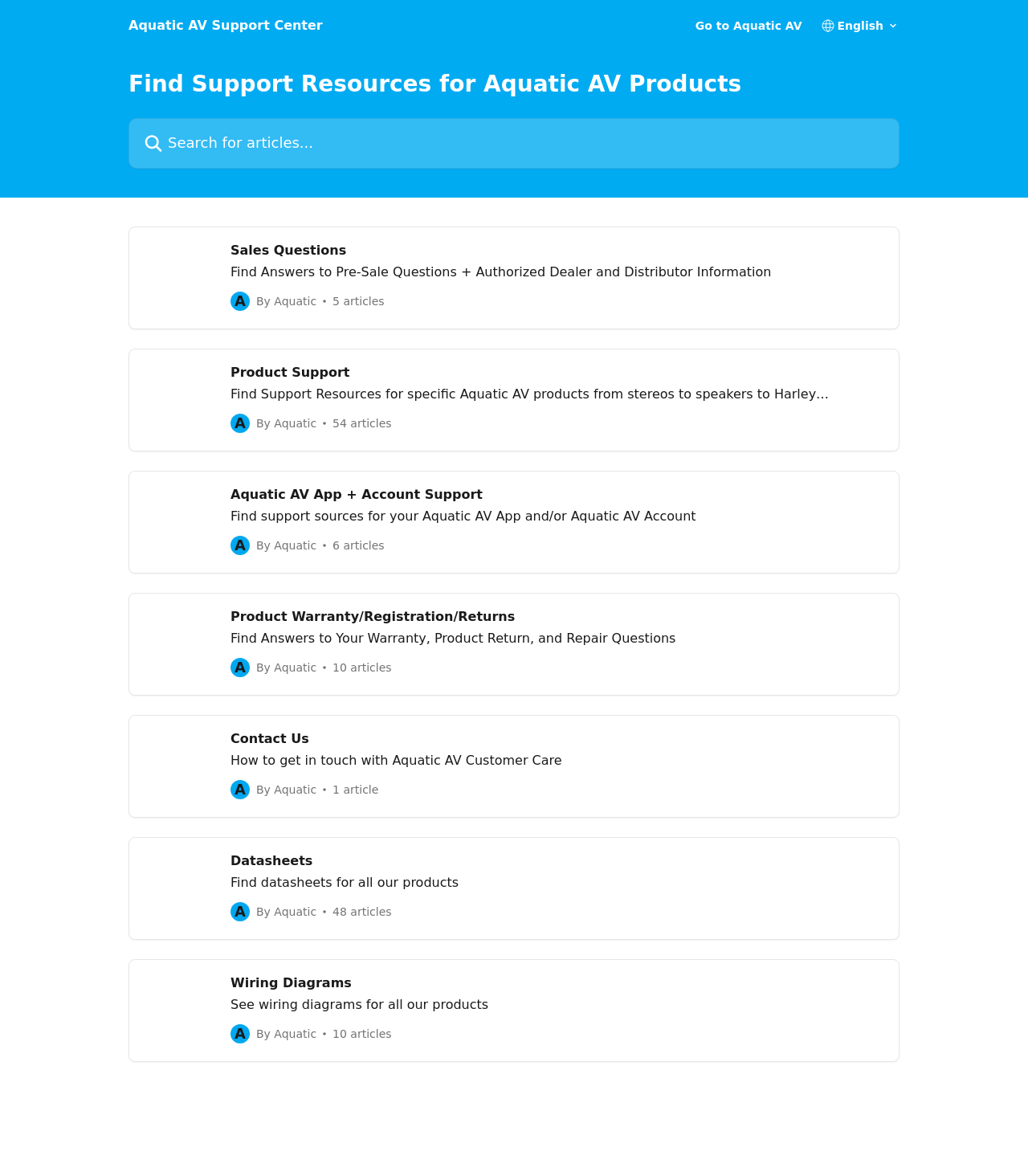Please identify the bounding box coordinates of the element that needs to be clicked to execute the following command: "Get support resources for specific Aquatic AV products". Provide the bounding box using four float numbers between 0 and 1, formatted as [left, top, right, bottom].

[0.125, 0.296, 0.875, 0.384]